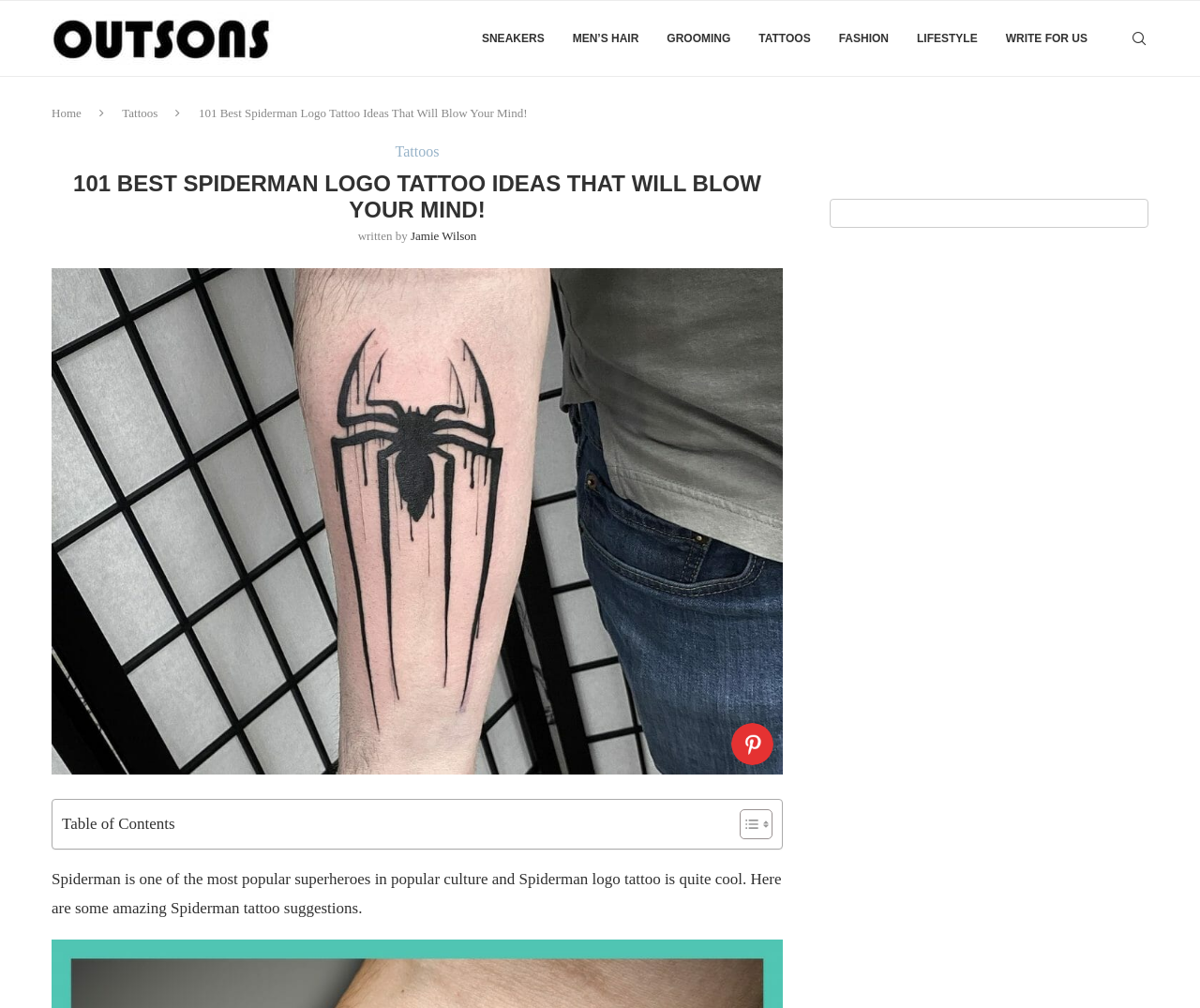Please identify the bounding box coordinates of the element I need to click to follow this instruction: "search for something".

[0.941, 0.001, 0.957, 0.075]